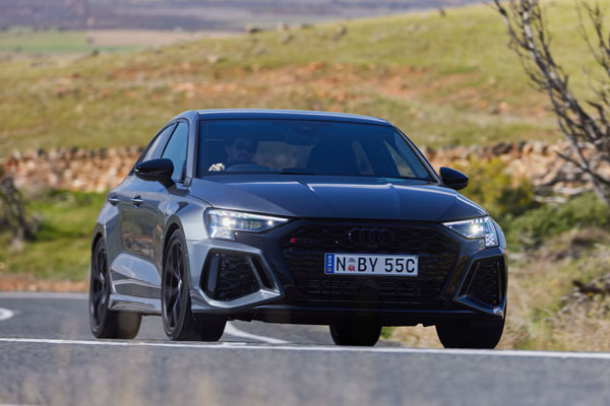What is the emphasis of the vehicle's stance?
Deliver a detailed and extensive answer to the question.

The caption states that the vehicle's stance 'emphasizes performance', which implies that the emphasis of the vehicle's stance is on its performance capabilities.